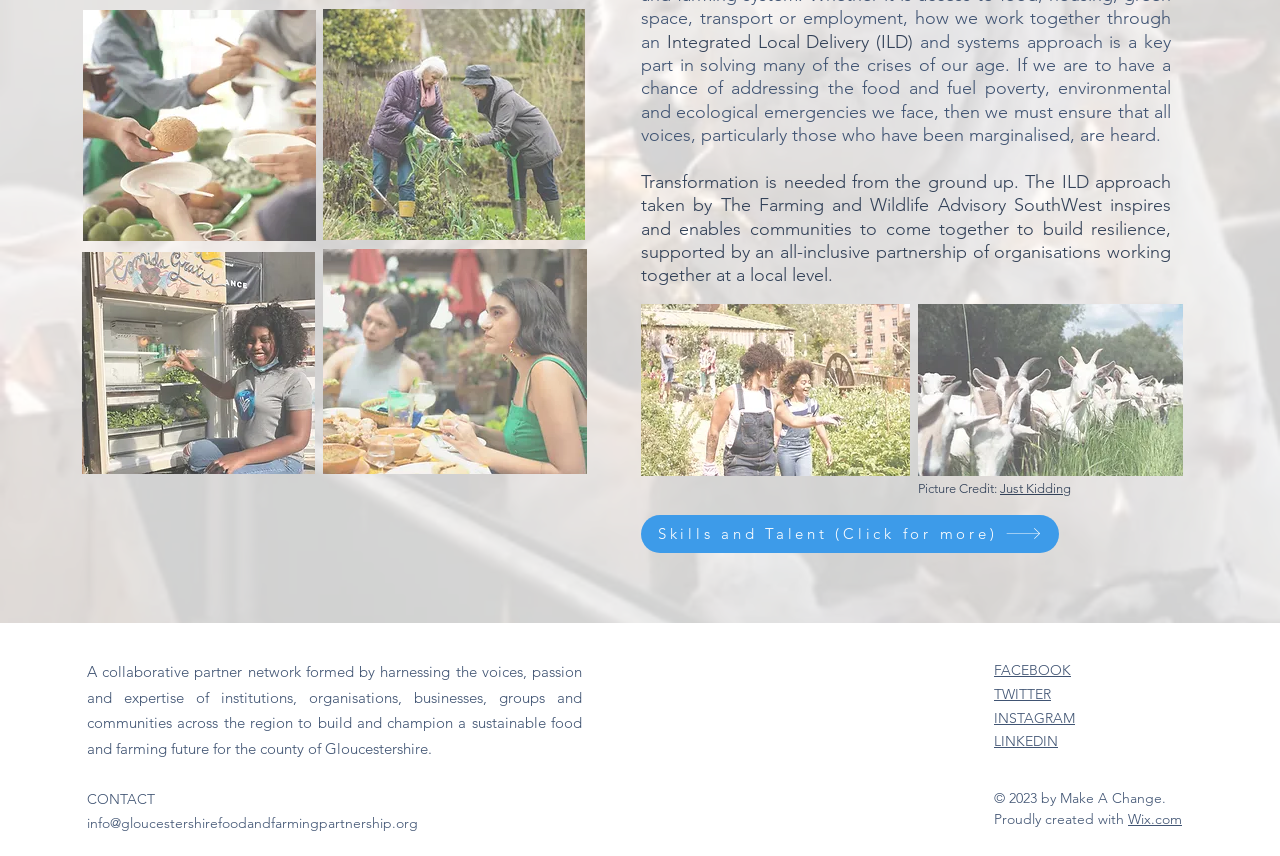Extract the bounding box coordinates for the UI element described as: "TWITTER".

[0.777, 0.801, 0.821, 0.82]